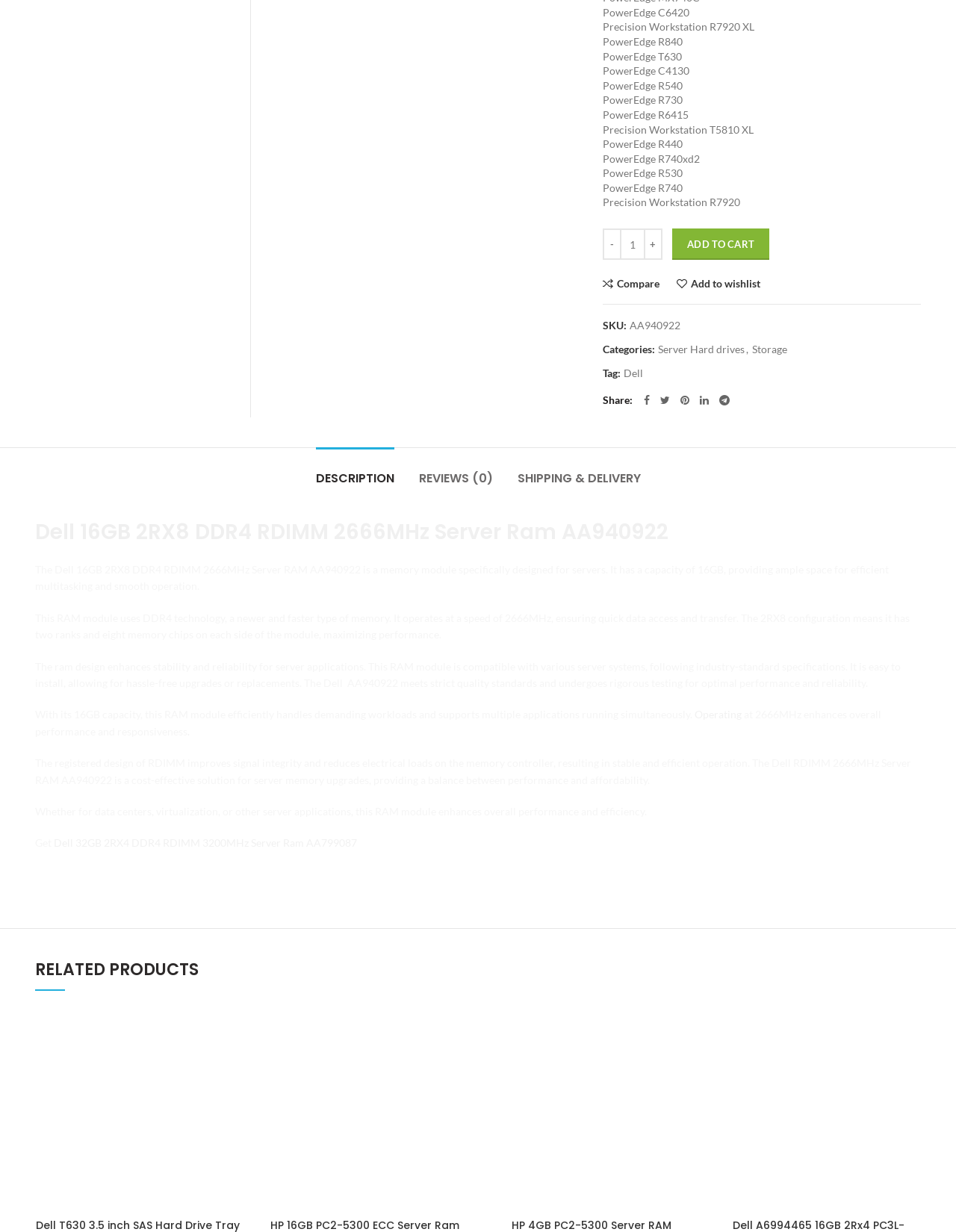Given the element description Storage, predict the bounding box coordinates for the UI element in the webpage screenshot. The format should be (top-left x, top-left y, bottom-right x, bottom-right y), and the values should be between 0 and 1.

[0.787, 0.279, 0.823, 0.289]